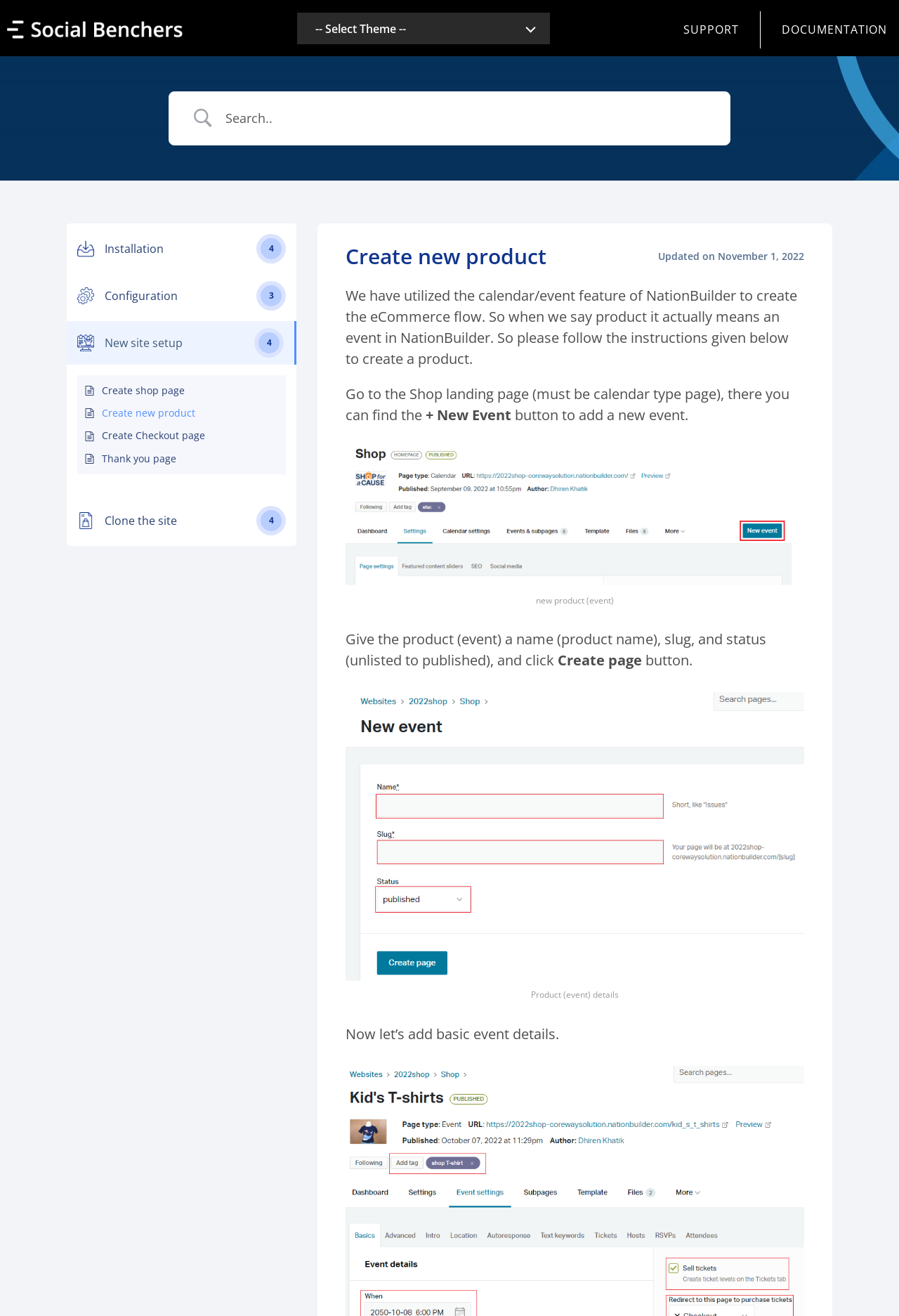Please find the bounding box coordinates in the format (top-left x, top-left y, bottom-right x, bottom-right y) for the given element description. Ensure the coordinates are floating point numbers between 0 and 1. Description: Privacy Policy

None